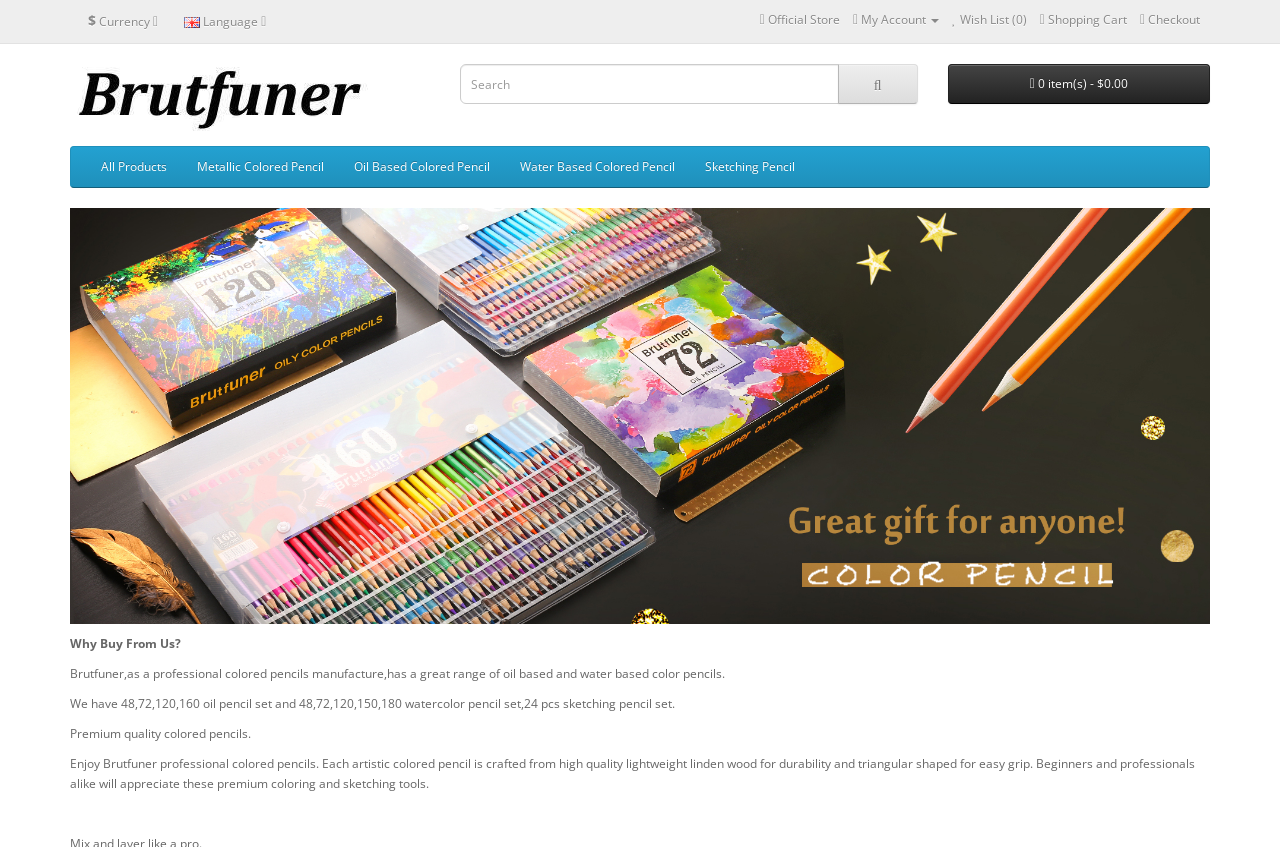What is the material of the colored pencils?
Utilize the image to construct a detailed and well-explained answer.

I read the text that describes the colored pencils, which states that 'Each artistic colored pencil is crafted from high quality lightweight linden wood for durability and triangular shaped for easy grip', and determined that the material of the colored pencils is linden wood.